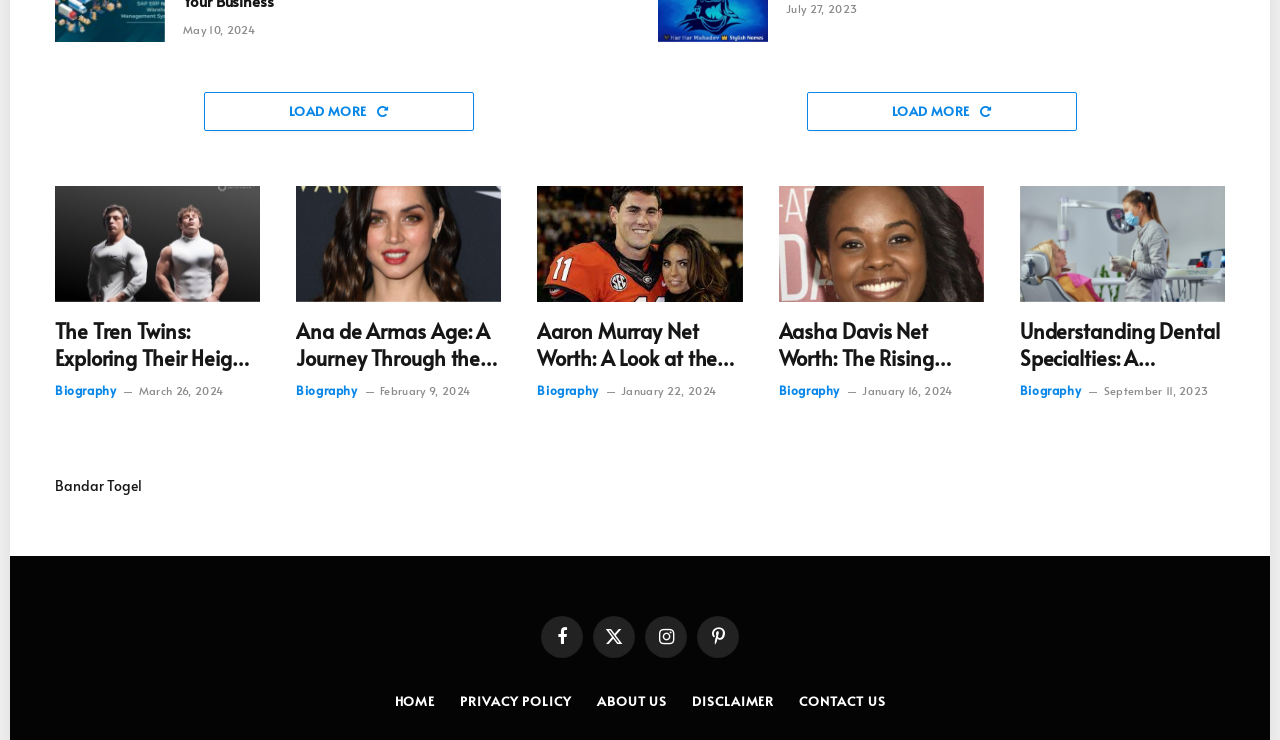Determine the bounding box coordinates for the area that needs to be clicked to fulfill this task: "Read about The Tren Twins". The coordinates must be given as four float numbers between 0 and 1, i.e., [left, top, right, bottom].

[0.043, 0.252, 0.203, 0.408]